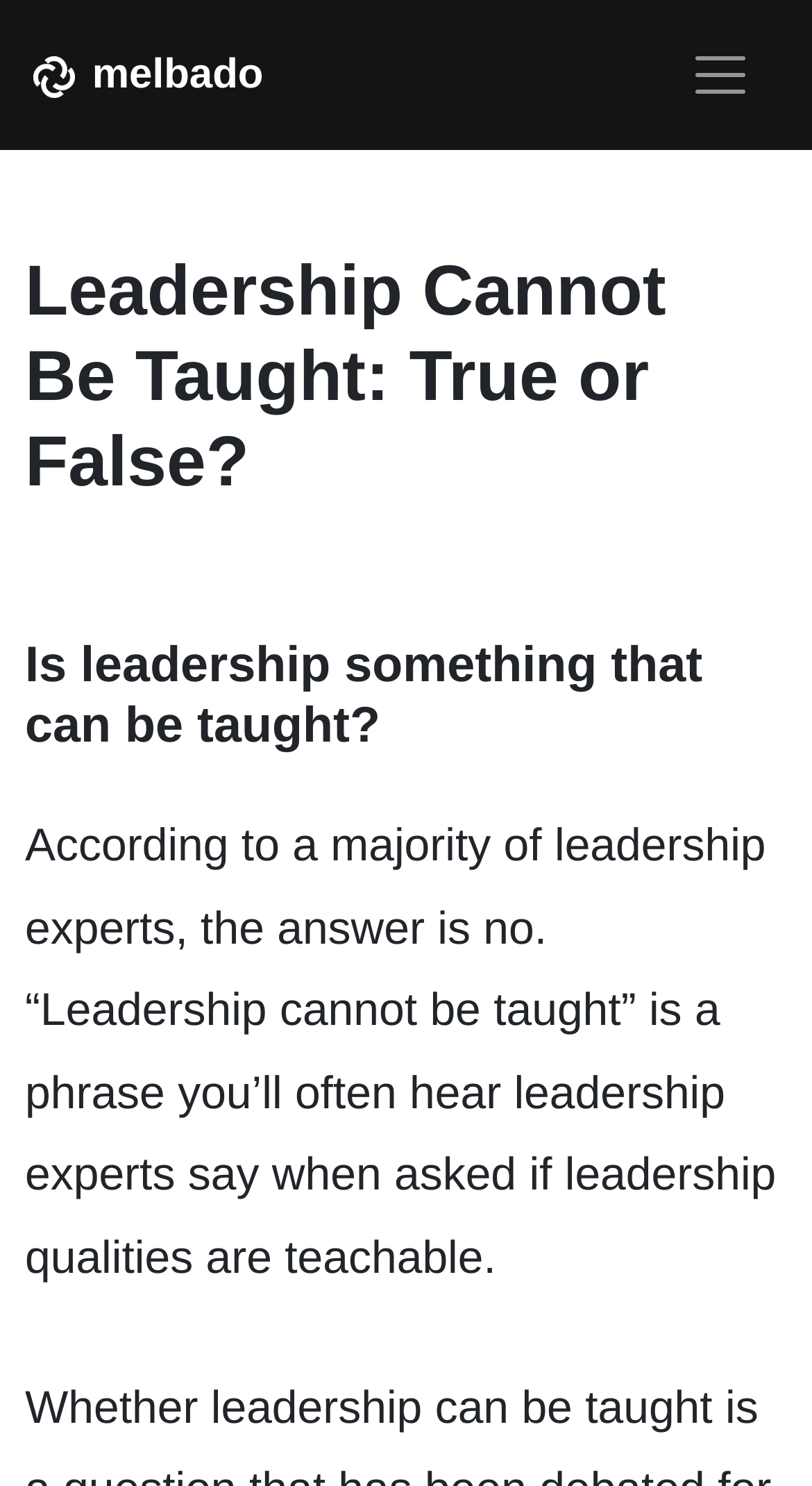Identify the bounding box of the UI element described as follows: "parent_node: melbado aria-label="Toggle navigation"". Provide the coordinates as four float numbers in the range of 0 to 1 [left, top, right, bottom].

[0.815, 0.022, 0.959, 0.079]